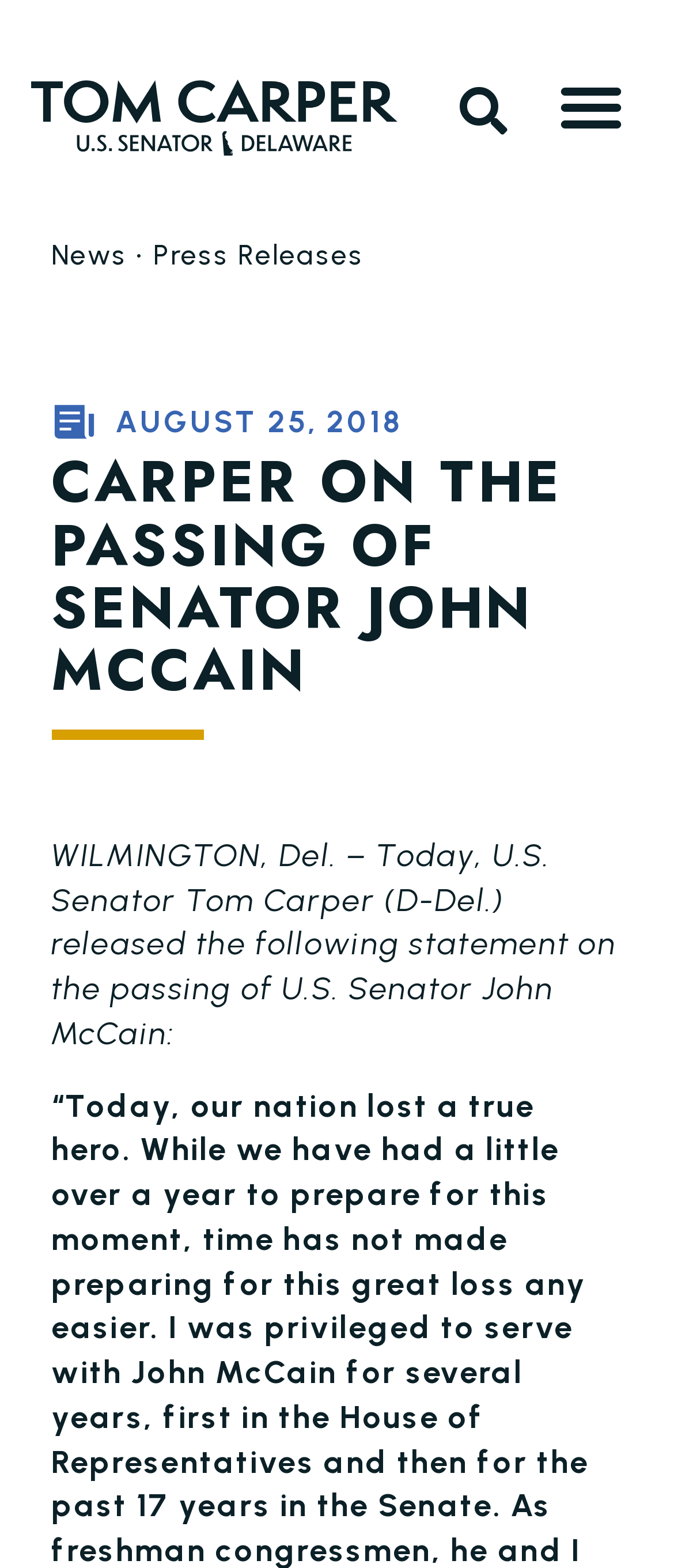Write an extensive caption that covers every aspect of the webpage.

The webpage is about U.S. Senator Tom Carper's statement on the passing of U.S. Senator John McCain. At the top left, there is a link with no text. Next to it, there is a search bar with a "Search" button. On the top right, there is a "Menu Toggle" button. 

Below the top section, there are three links: "News", "Press Releases", and a separator in between. To the right of these links, there is a small image. 

The main content of the webpage is a statement from Senator Tom Carper, which is divided into two parts. The title "CARPER ON THE PASSING OF SENATOR JOHN MCCAIN" is in a large font, followed by the statement itself, which reads "WILMINGTON, Del. – Today, U.S. Senator Tom Carper (D-Del.) released the following statement on the passing of U.S. Senator John McCain:". The date "AUGUST 25, 2018" is placed above the statement.